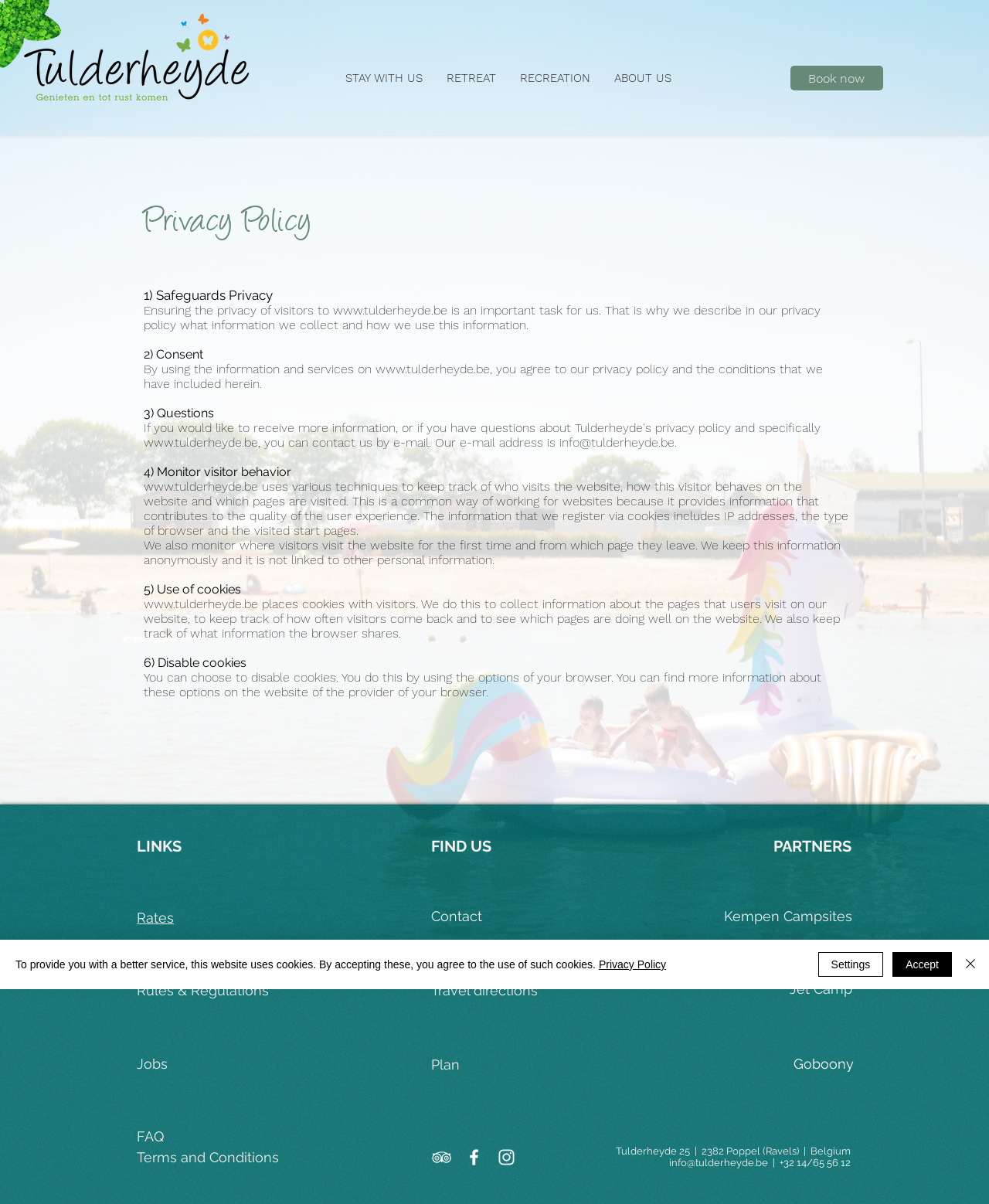Given the element description Book now, specify the bounding box coordinates of the corresponding UI element in the format (top-left x, top-left y, bottom-right x, bottom-right y). All values must be between 0 and 1.

[0.799, 0.055, 0.893, 0.075]